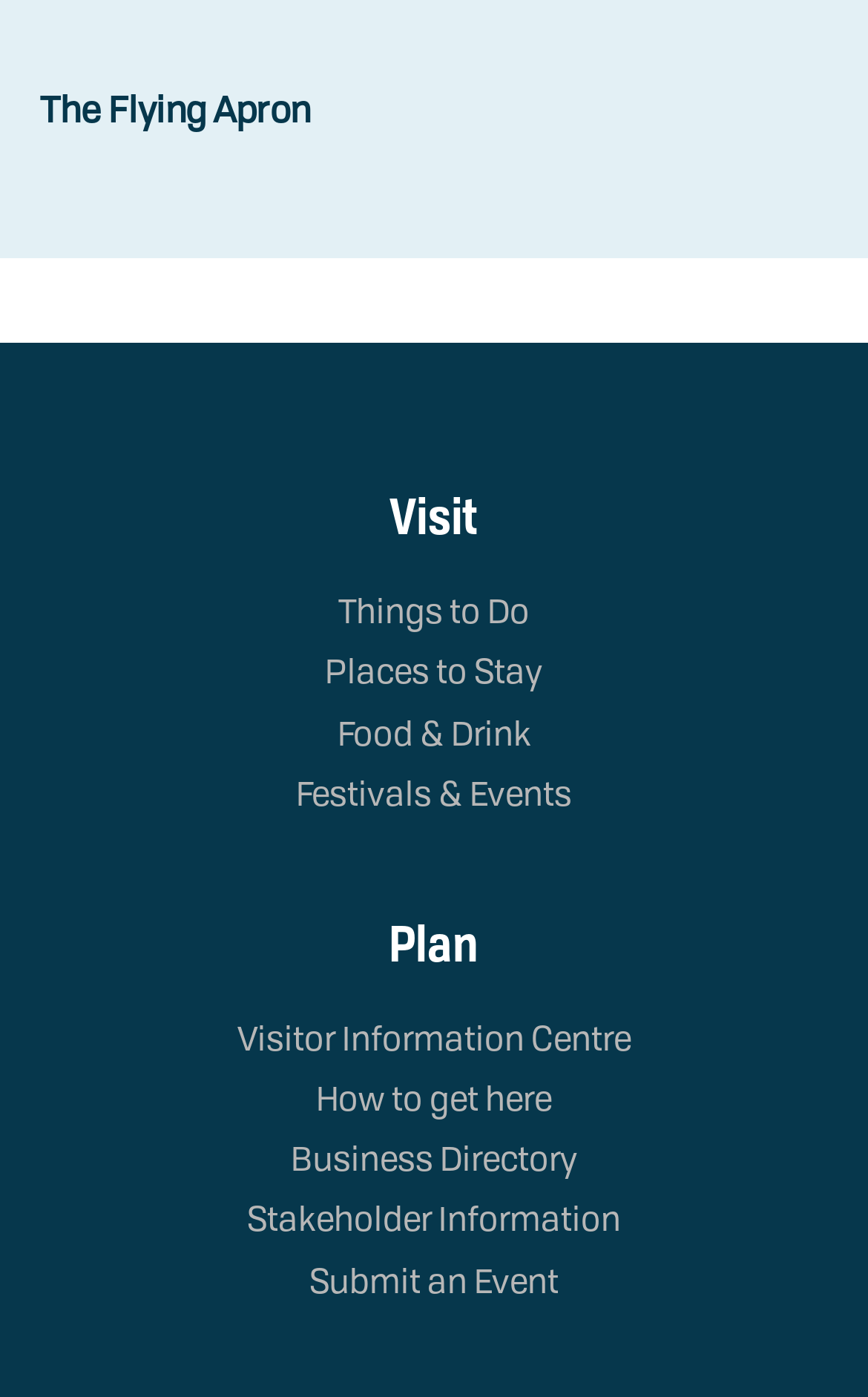Determine the bounding box for the described HTML element: "How to get here". Ensure the coordinates are four float numbers between 0 and 1 in the format [left, top, right, bottom].

[0.364, 0.773, 0.636, 0.802]